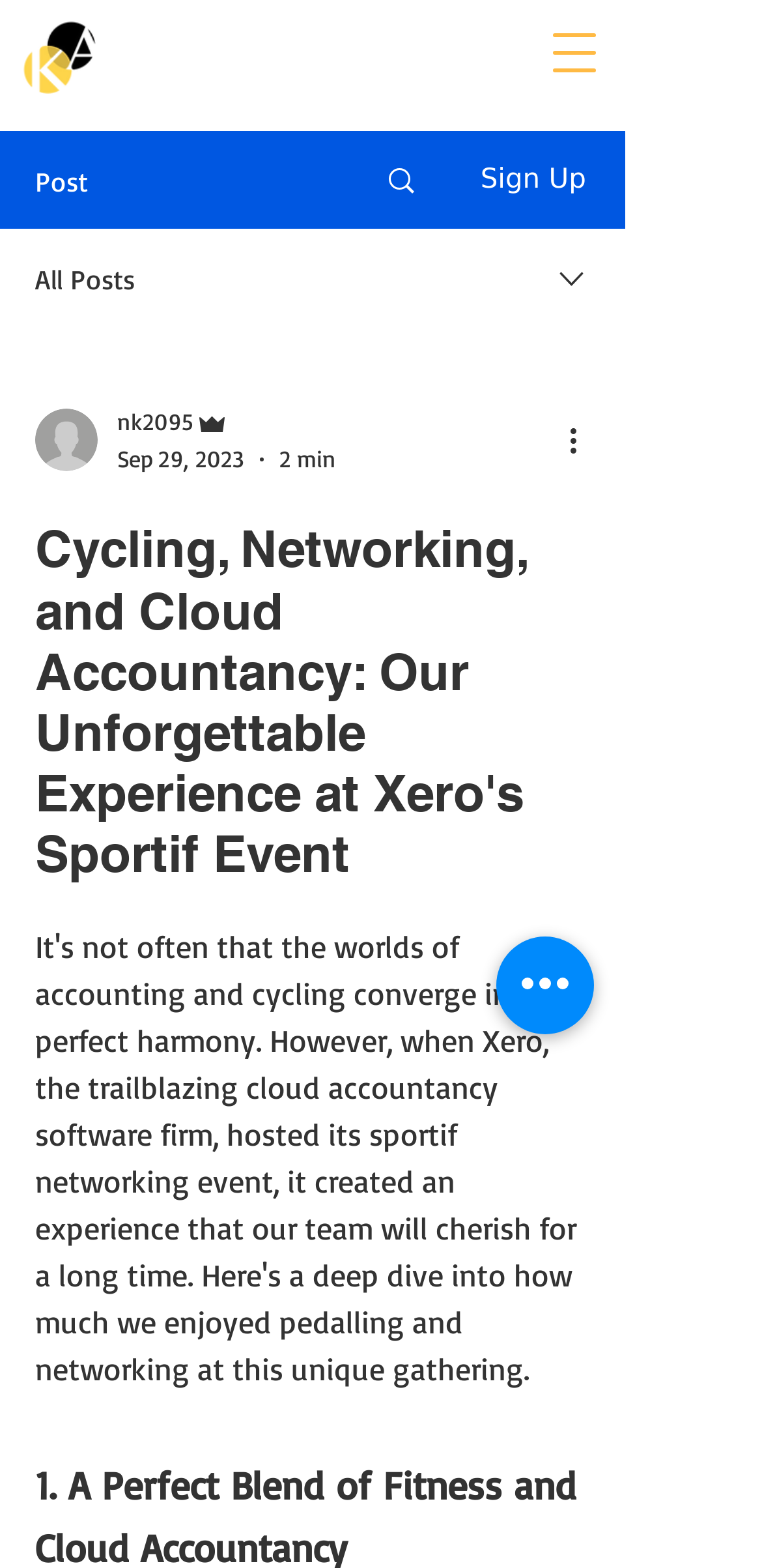From the element description: "aria-label="Quick actions"", extract the bounding box coordinates of the UI element. The coordinates should be expressed as four float numbers between 0 and 1, in the order [left, top, right, bottom].

[0.651, 0.597, 0.779, 0.66]